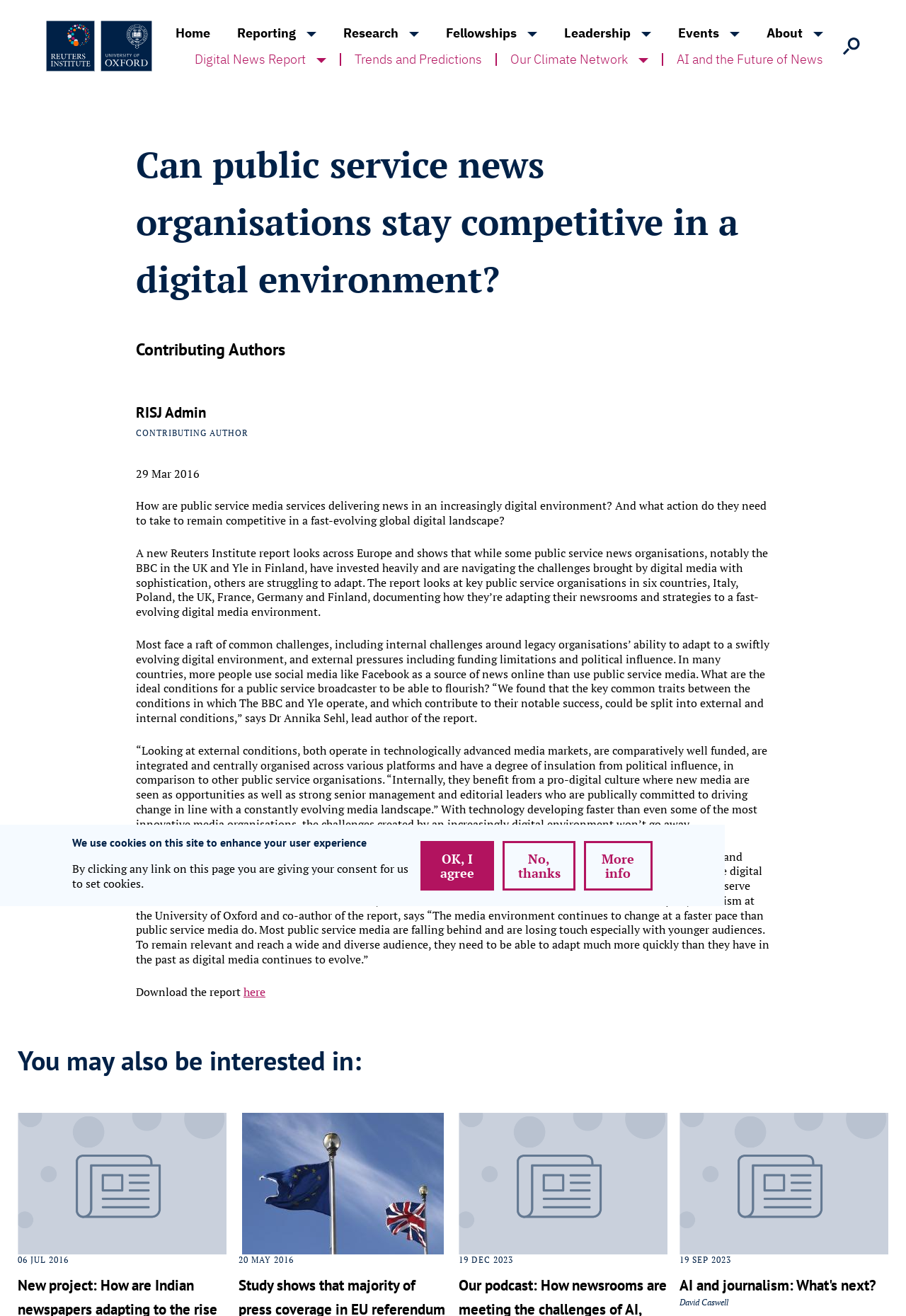Provide an in-depth caption for the webpage.

This webpage is about a report from the Reuters Institute for the Study of Journalism, titled "Can public service news organisations stay competitive in a digital environment?" The report explores how public service media services are delivering news in an increasingly digital environment and what actions they need to take to remain competitive.

At the top of the page, there is a navigation menu with links to different sections of the website, including "Home", "Reporting", "Research", and "Events". Below the navigation menu, there is a search bar where users can search the website.

The main content of the page is divided into several sections. The first section has a heading that matches the title of the report and provides an introduction to the topic. The second section has a heading "Contributing Authors" and lists the authors of the report.

The main body of the report is presented in a series of paragraphs, each with a static text element. The text describes the findings of the report, including the challenges faced by public service news organisations in adapting to a digital environment and the key traits of successful organisations.

There are also several links and buttons on the page, including a link to download the report and a button to submit a search query. Additionally, there is a section titled "You may also be interested in:" which features a link to a related article and an image.

At the bottom of the page, there is a cookie consent notification with buttons to agree or disagree with the use of cookies.